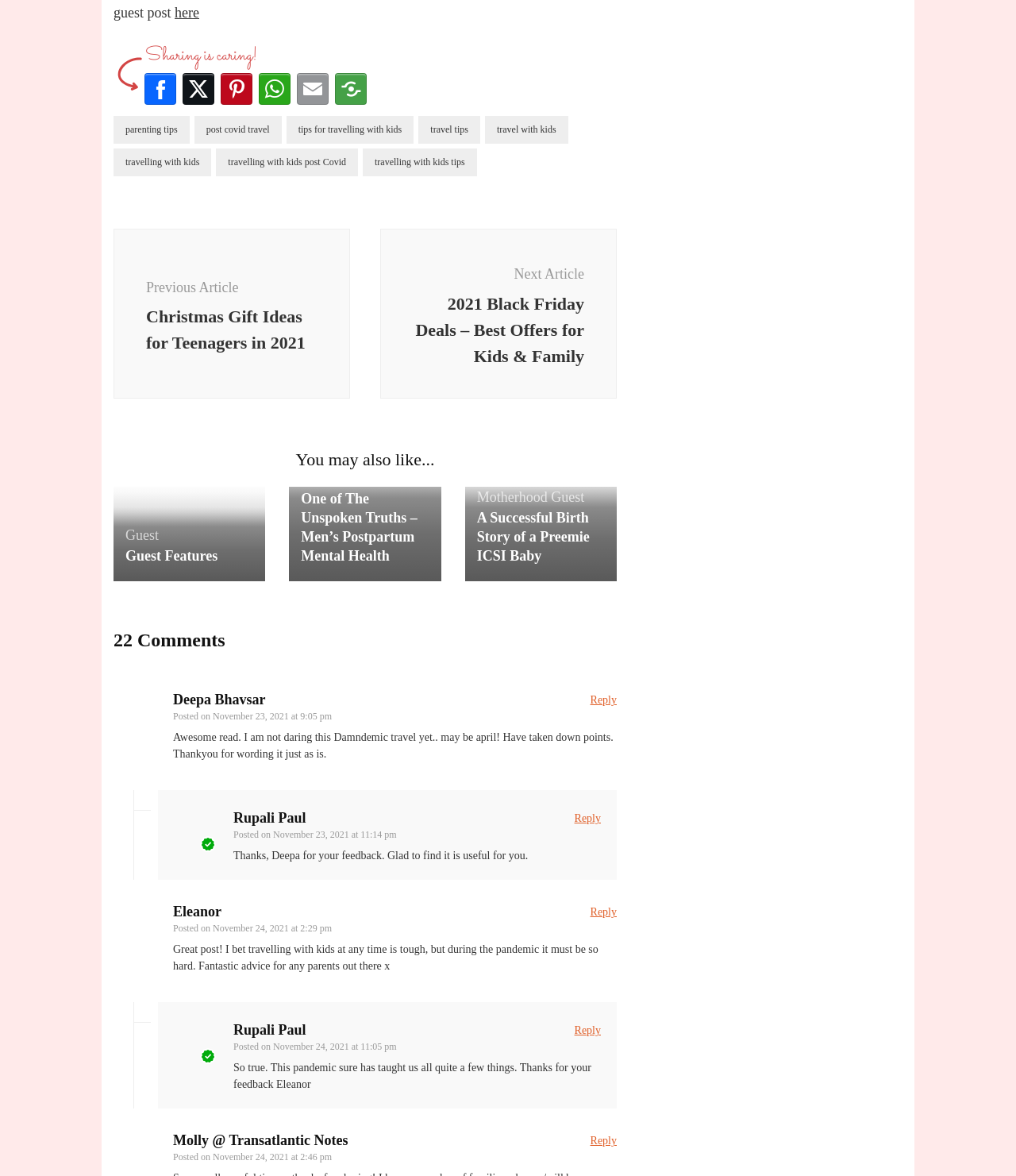Locate the bounding box coordinates of the region to be clicked to comply with the following instruction: "Read the article 'Post Navigation'". The coordinates must be four float numbers between 0 and 1, in the form [left, top, right, bottom].

[0.112, 0.195, 0.345, 0.339]